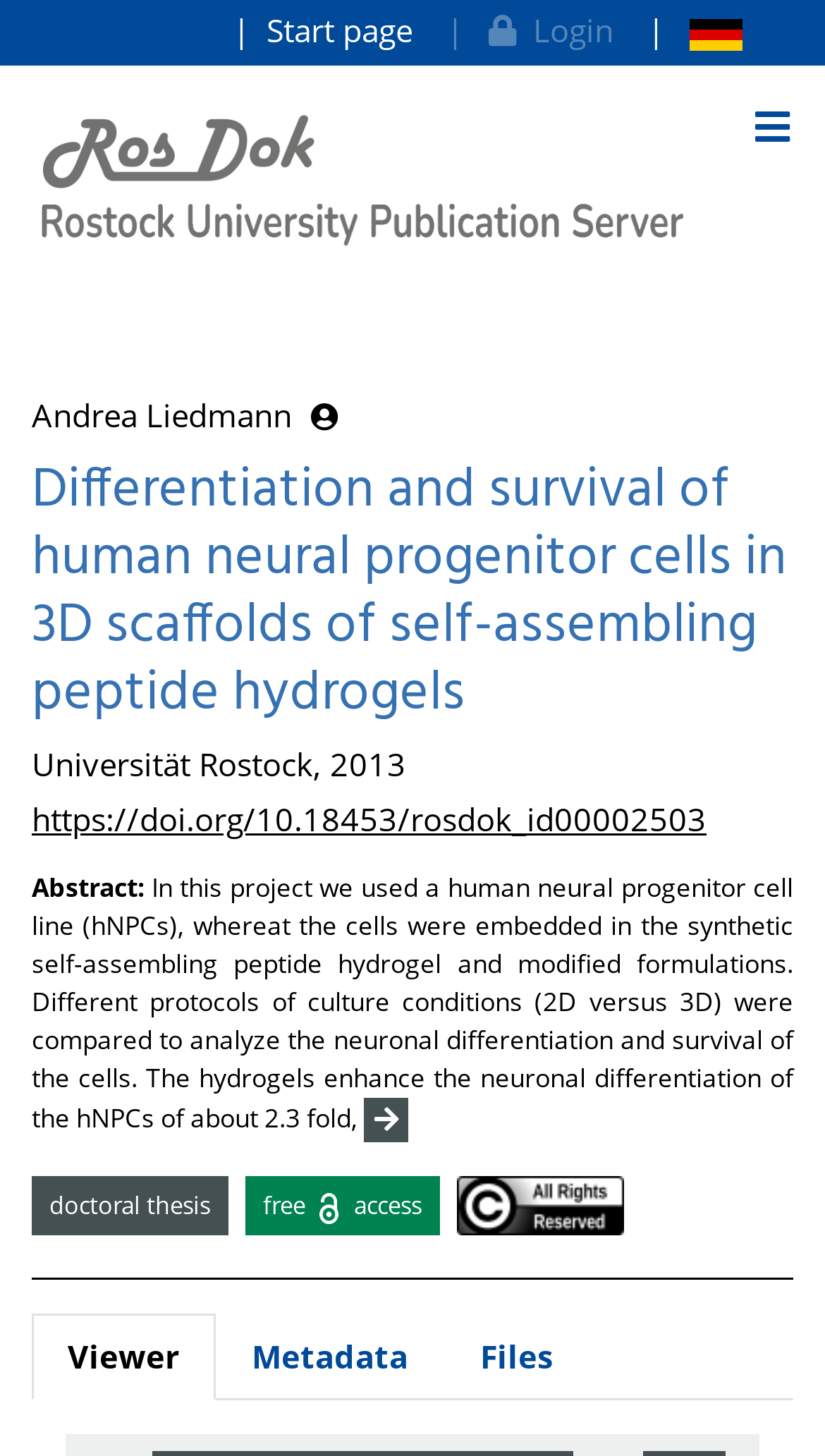Identify the bounding box of the HTML element described here: "Start page". Provide the coordinates as four float numbers between 0 and 1: [left, top, right, bottom].

[0.262, 0.0, 0.521, 0.042]